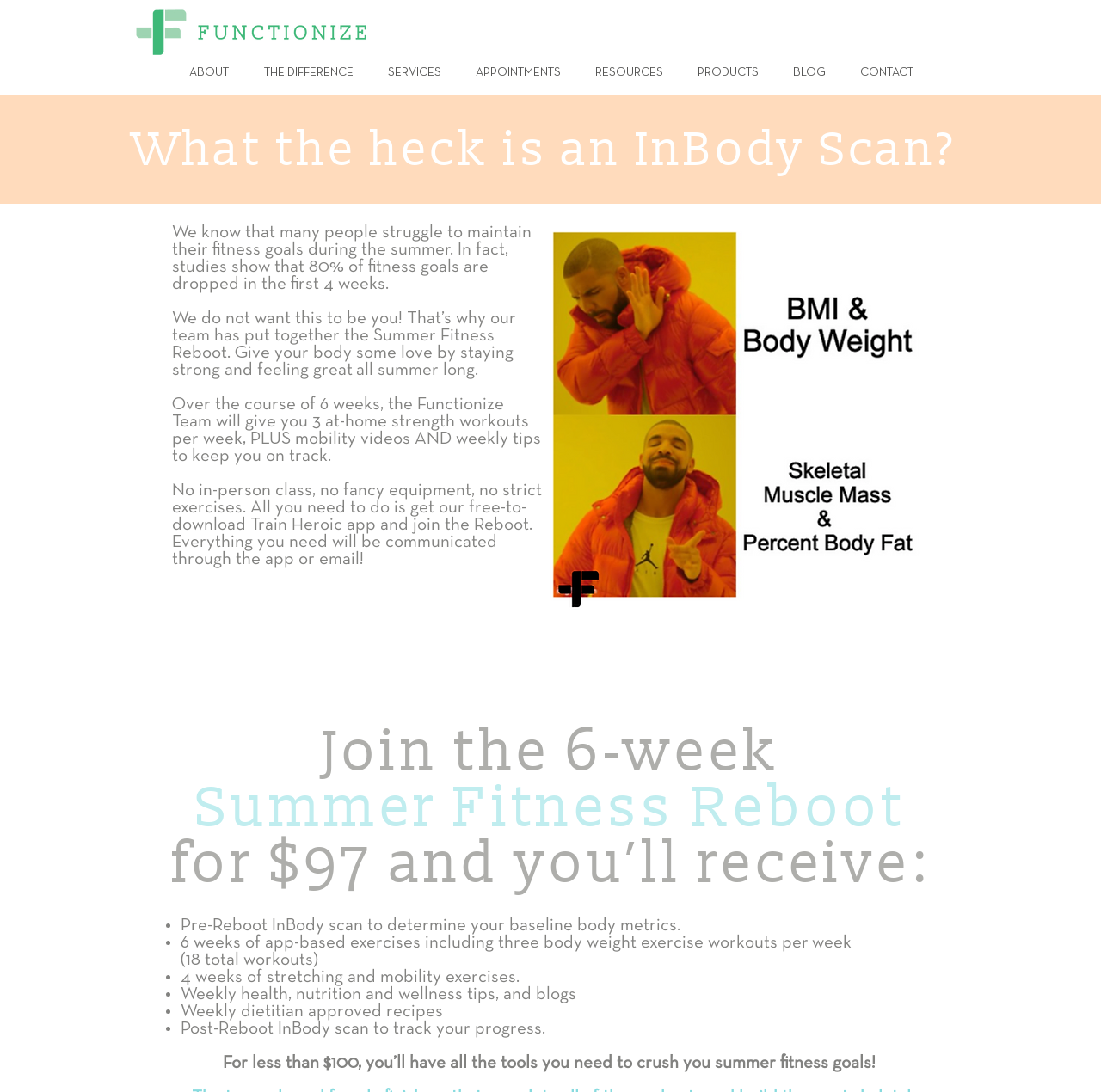Please determine the bounding box coordinates for the element that should be clicked to follow these instructions: "Check the CONTACT link".

[0.766, 0.047, 0.845, 0.087]